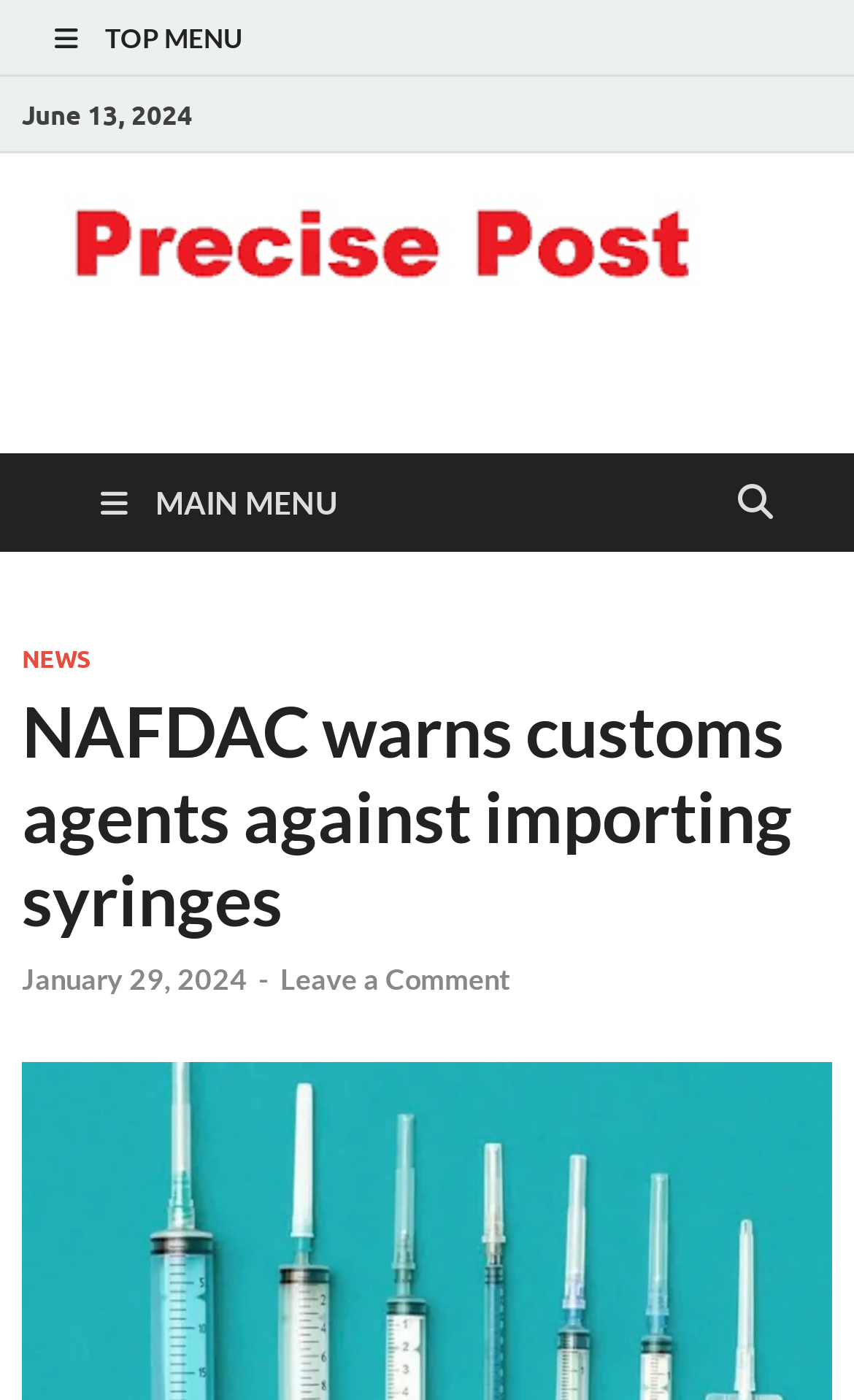Extract the main heading text from the webpage.

NAFDAC warns customs agents against importing syringes